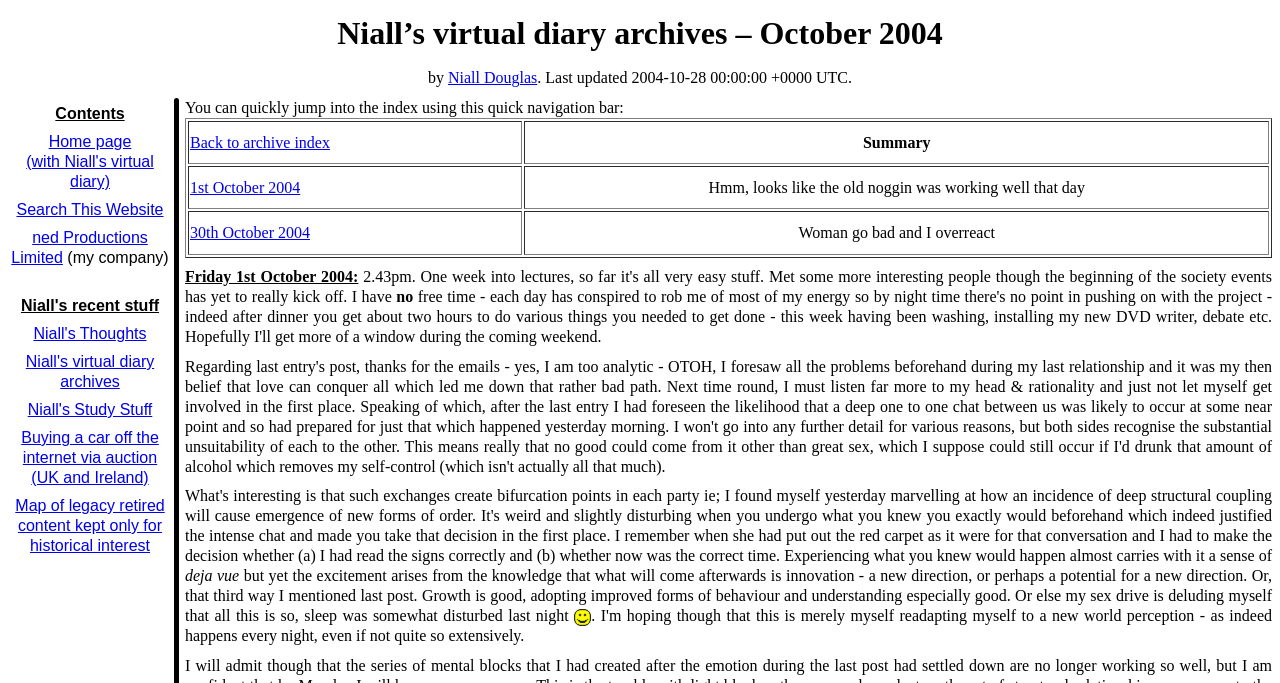Describe all the key features and sections of the webpage thoroughly.

The webpage is an archive of a personal diary from October 2004. At the top, there is a heading that reads "Niall's virtual diary archives – October 2004" followed by the author's name, "Niall Douglas", and the last updated date, "2004-10-28 00:00:00 +0000 UTC". 

Below the heading, there is a section with links to other parts of the website, including the home page, search function, and other archives. 

To the right of this section, there is a table of contents with links to specific diary entries, each with a brief summary. The table has three rows, with the date of the entry on the left and a short description on the right. The dates listed are October 1st and 30th.

Below the table of contents, there are several paragraphs of text, which appear to be diary entries. The first entry is dated Friday, 1st October 2004, and discusses feelings of déjà vu and personal growth. The second entry is not dated and talks about the excitement of new experiences and directions.

At the bottom of the page, there is an image, although its content is not described.